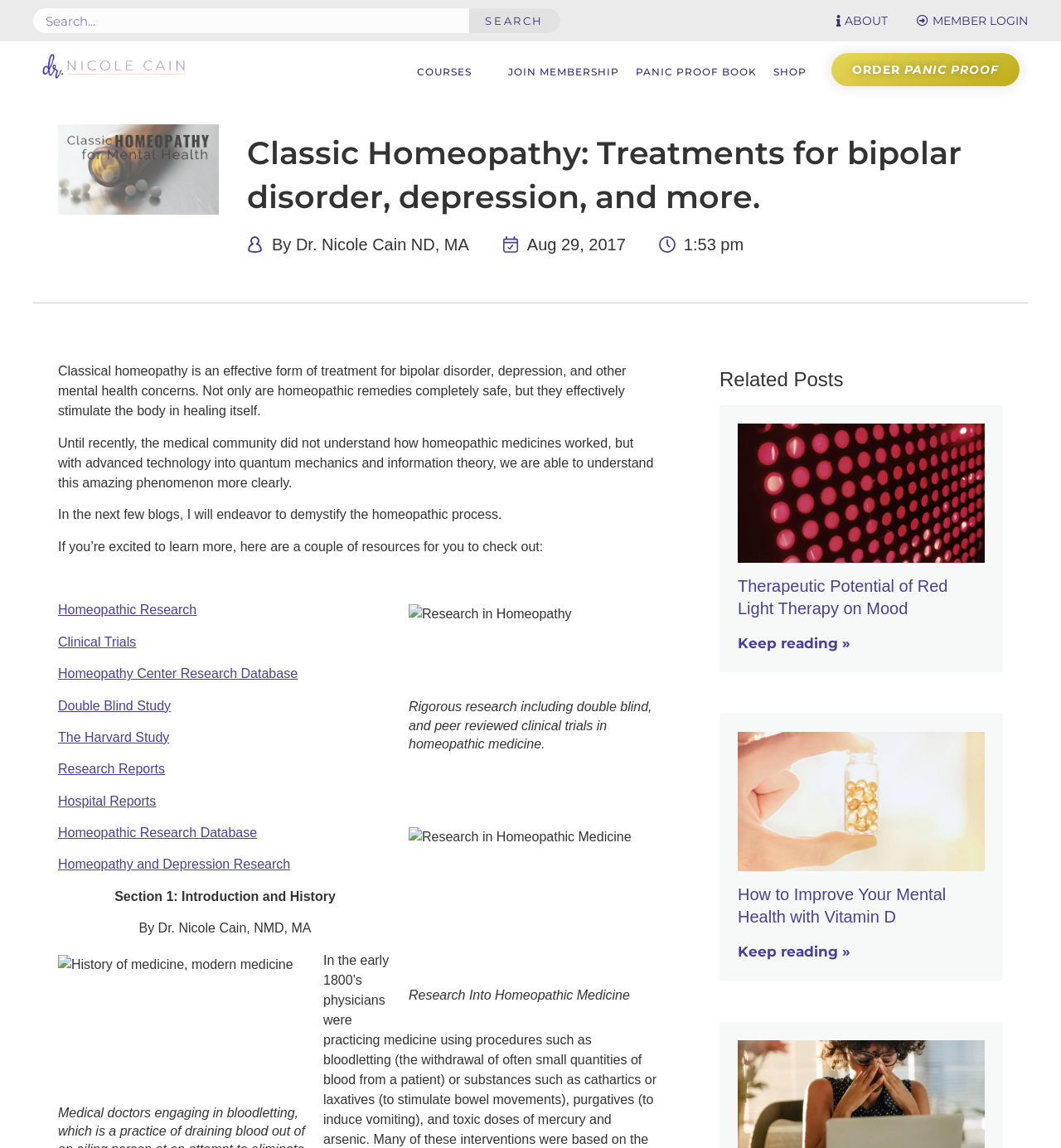Write an extensive caption that covers every aspect of the webpage.

This webpage is about classical homeopathy as an effective approach to treating bipolar disorder, depression, and other mental health concerns. At the top, there is a search bar with a search button and a logo of Dr. Nicole Cain. The navigation menu consists of links to "ABOUT", "MEMBER LOGIN", "COURSES", "JOIN MEMBERSHIP", "PANIC PROOF BOOK", "SHOP", and "ORDER PANIC PROOF".

Below the navigation menu, there is a heading that reads "Classic Homeopathy: Treatments for bipolar disorder, depression, and more." followed by a subheading "By Dr. Nicole Cain ND, MA" and a date "Aug 29, 2017". 

The main content of the webpage is divided into sections. The first section explains how classical homeopathy is an effective form of treatment for bipolar disorder, depression, and other mental health concerns. It also mentions that homeopathic remedies are completely safe and stimulate the body to heal itself. 

The next section discusses how the medical community has come to understand how homeopathic medicines work through advanced technology in quantum mechanics and information theory. The author, Dr. Nicole Cain, promises to demystify the homeopathic process in future blogs.

The following section provides resources for learning more about homeopathy, including links to "Homeopathic Research", "Clinical Trials", "Homeopathy Center Research Database", and more. There are also two figures with images and captions describing research in homeopathy and homeopathic medicine.

Further down, there is a section titled "Section 1: Introduction and History" with a subheading "By Dr. Nicole Cain, NMD, MA" and an image related to the history of medicine. 

Finally, there is a section titled "Related Posts" with links to two articles: "Therapeutic Potential of Red Light Therapy on Mood" and "How to Improve Your Mental Health with Vitamin D", each with an accompanying image.